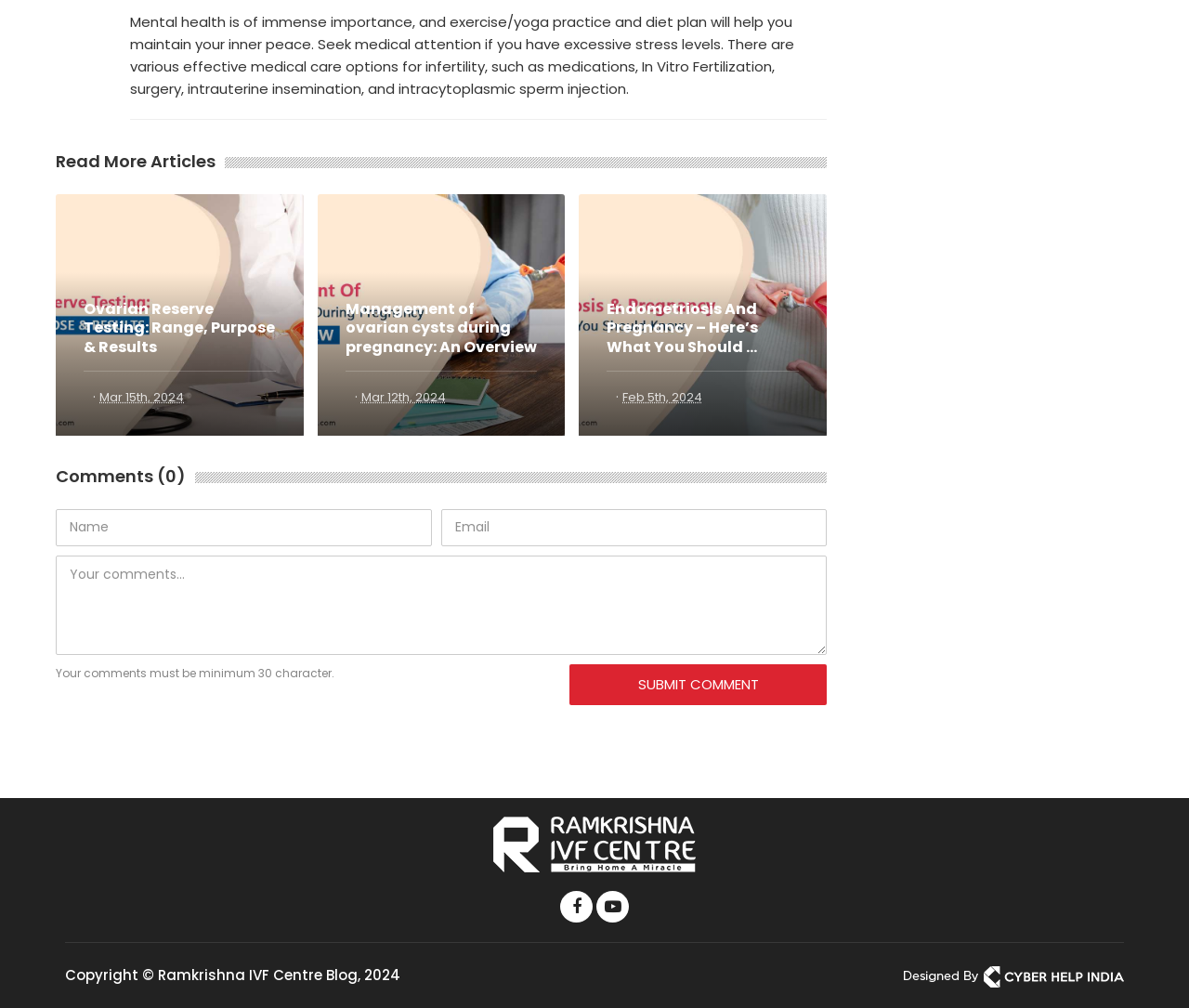Locate the bounding box of the user interface element based on this description: "name="guest_name" placeholder="Name"".

[0.047, 0.505, 0.363, 0.542]